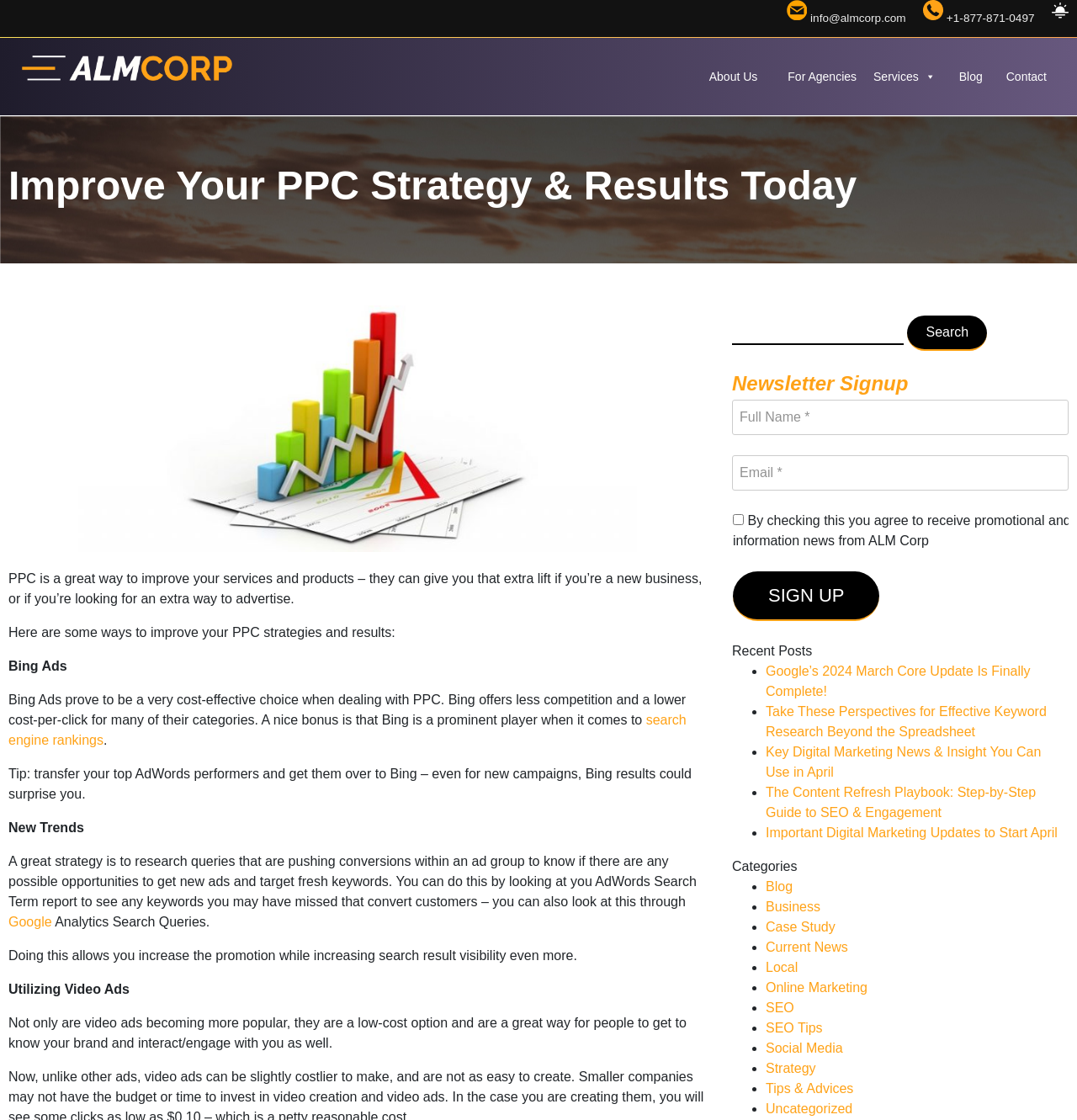Determine the bounding box coordinates of the element that should be clicked to execute the following command: "Read the blog post 'Google’s 2024 March Core Update Is Finally Complete!'".

[0.711, 0.592, 0.957, 0.623]